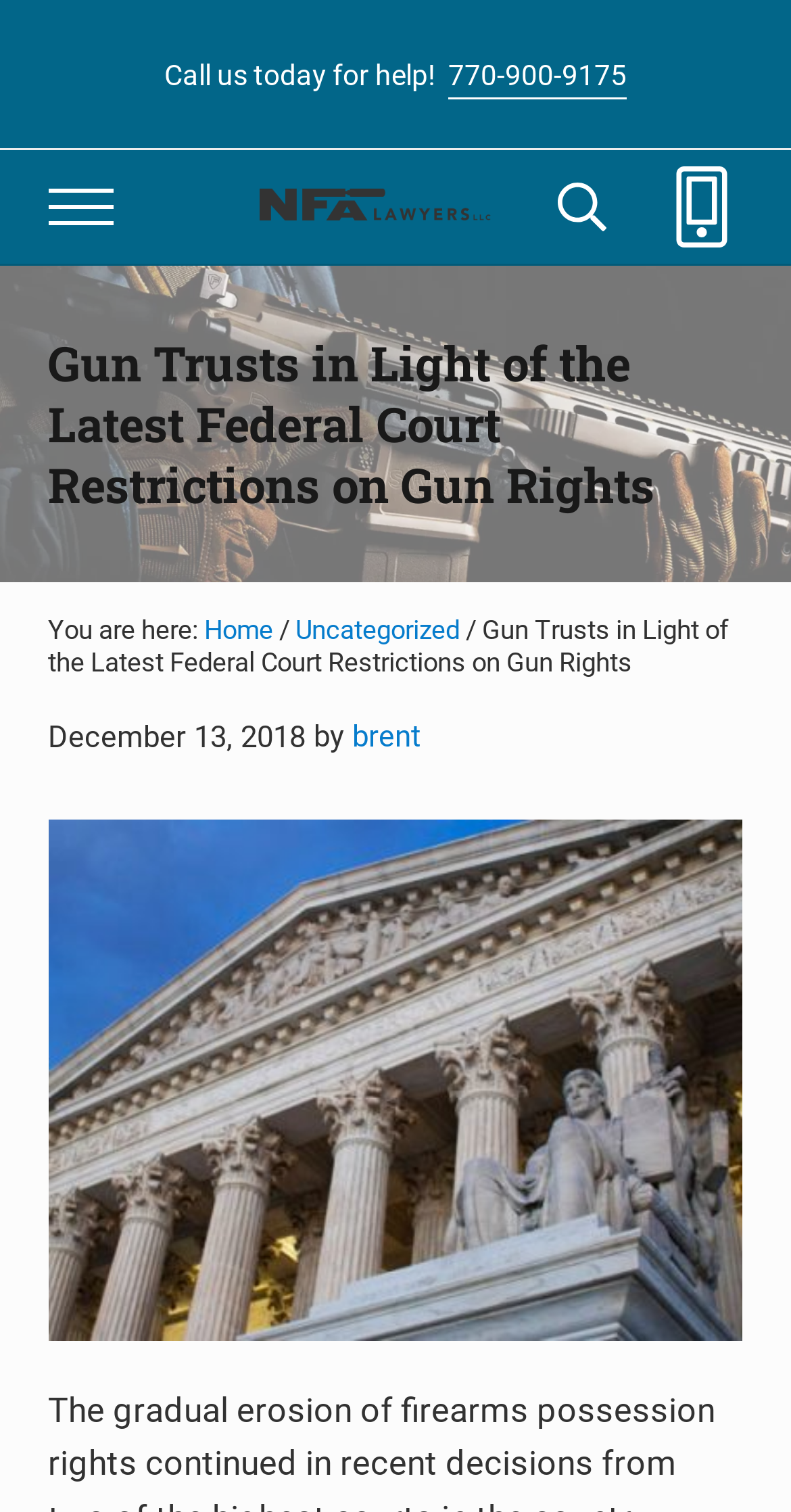What is the name of the attorney who wrote the gun trusts?
Please provide a detailed answer to the question.

I found the name of the attorney by looking at the top section of the webpage, where it says 'Gun Trusts written by Firearm Attorney'.